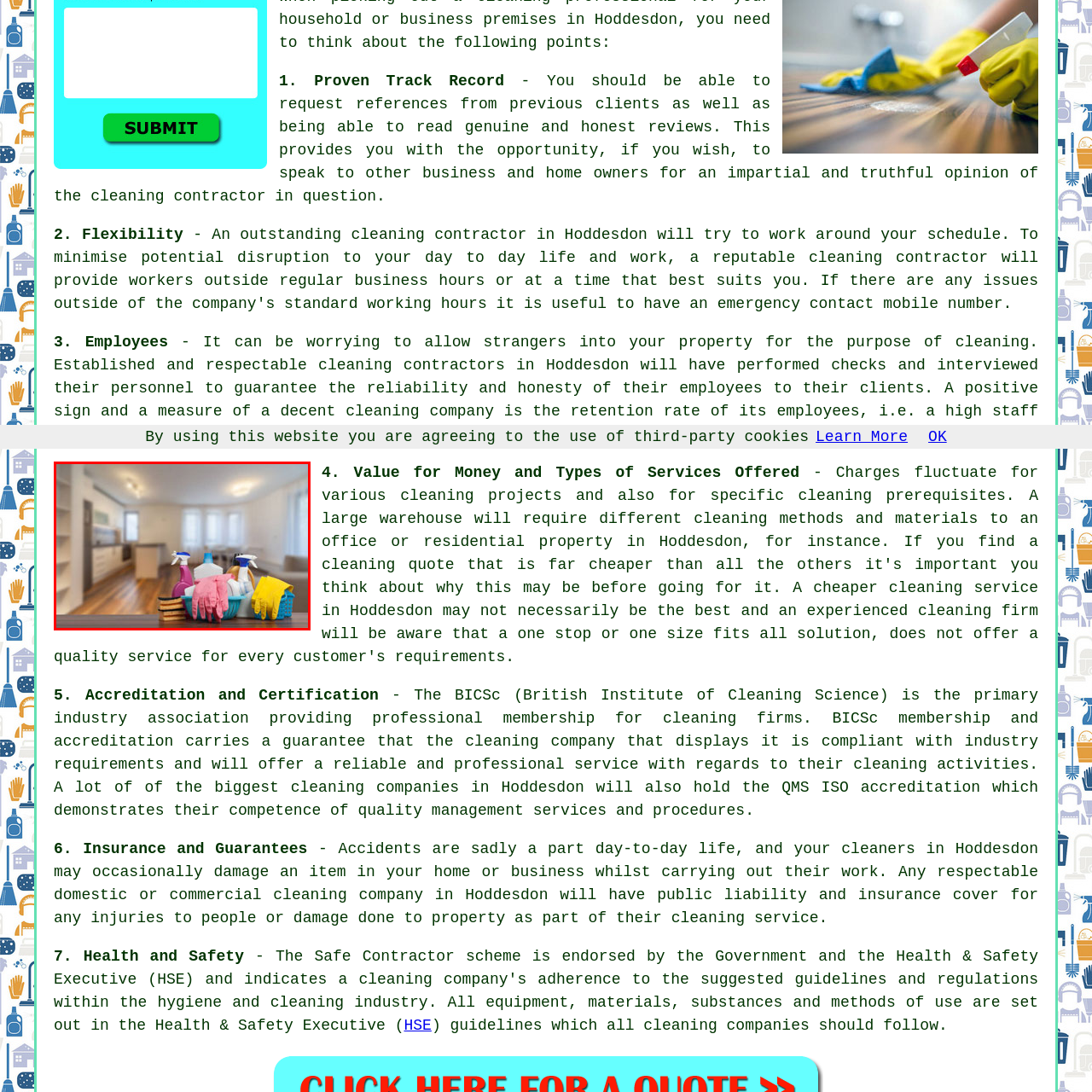What is the tone of the kitchen backdrop?
Pay attention to the section of the image highlighted by the red bounding box and provide a comprehensive answer to the question.

The caption describes the kitchen backdrop as softly lit, which implies a warm and inviting atmosphere, rather than a harsh or bright one.